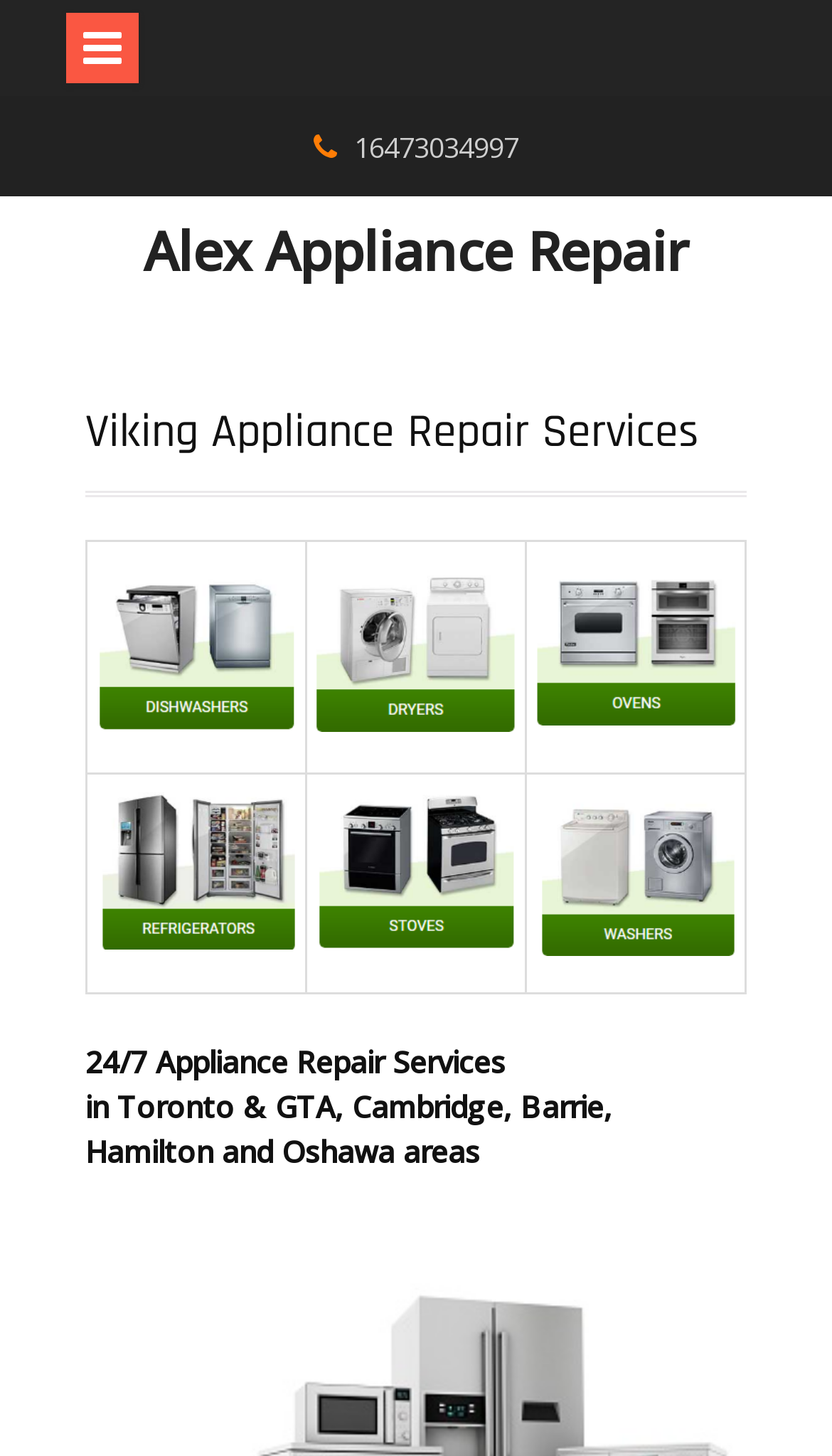Using the information in the image, give a detailed answer to the following question: What is the service provided by the company?

I found the service provided by the company by reading the static text element at coordinates [0.103, 0.715, 0.608, 0.743].